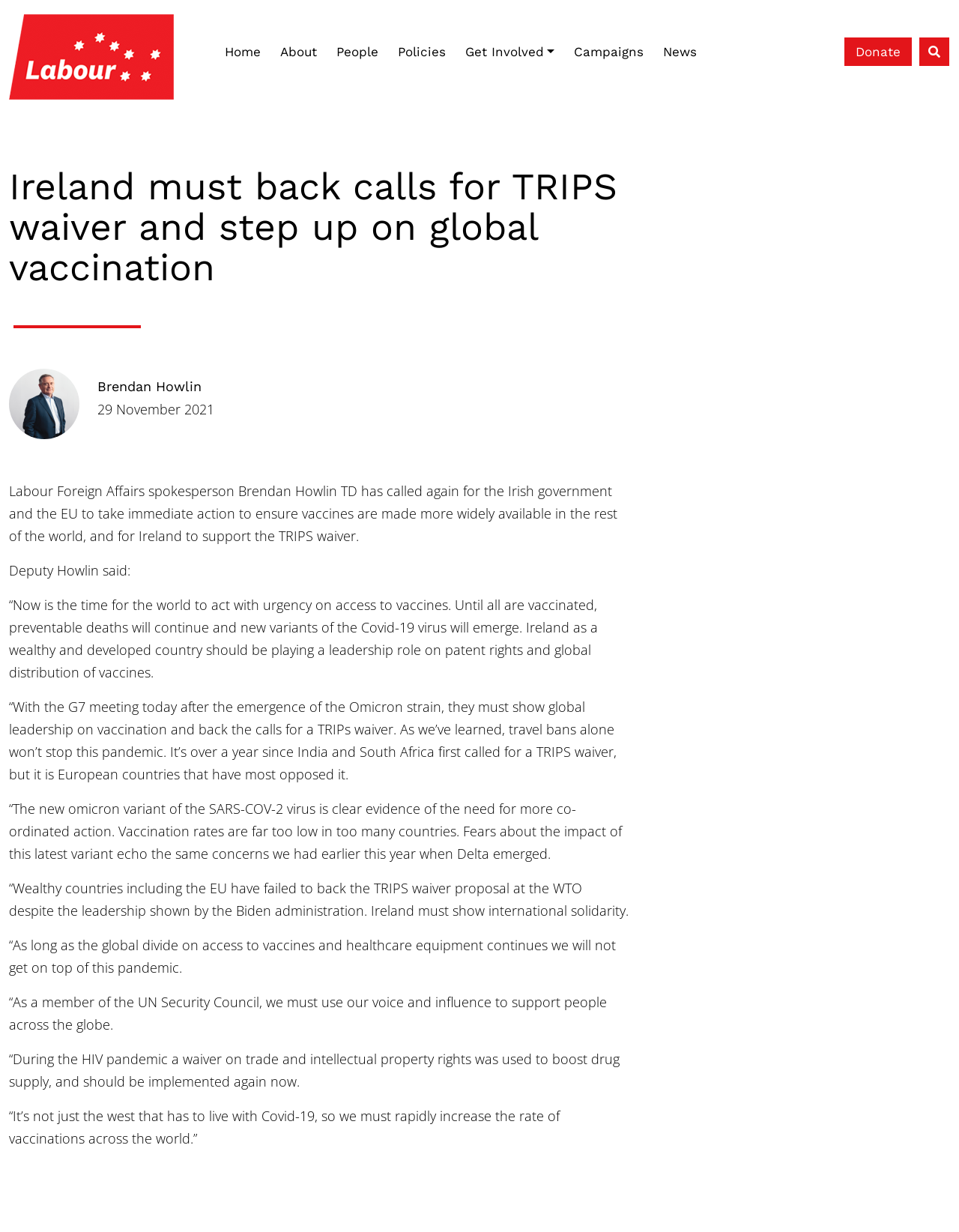Please determine the bounding box coordinates for the element with the description: "parent_node: Home".

[0.009, 0.005, 0.181, 0.088]